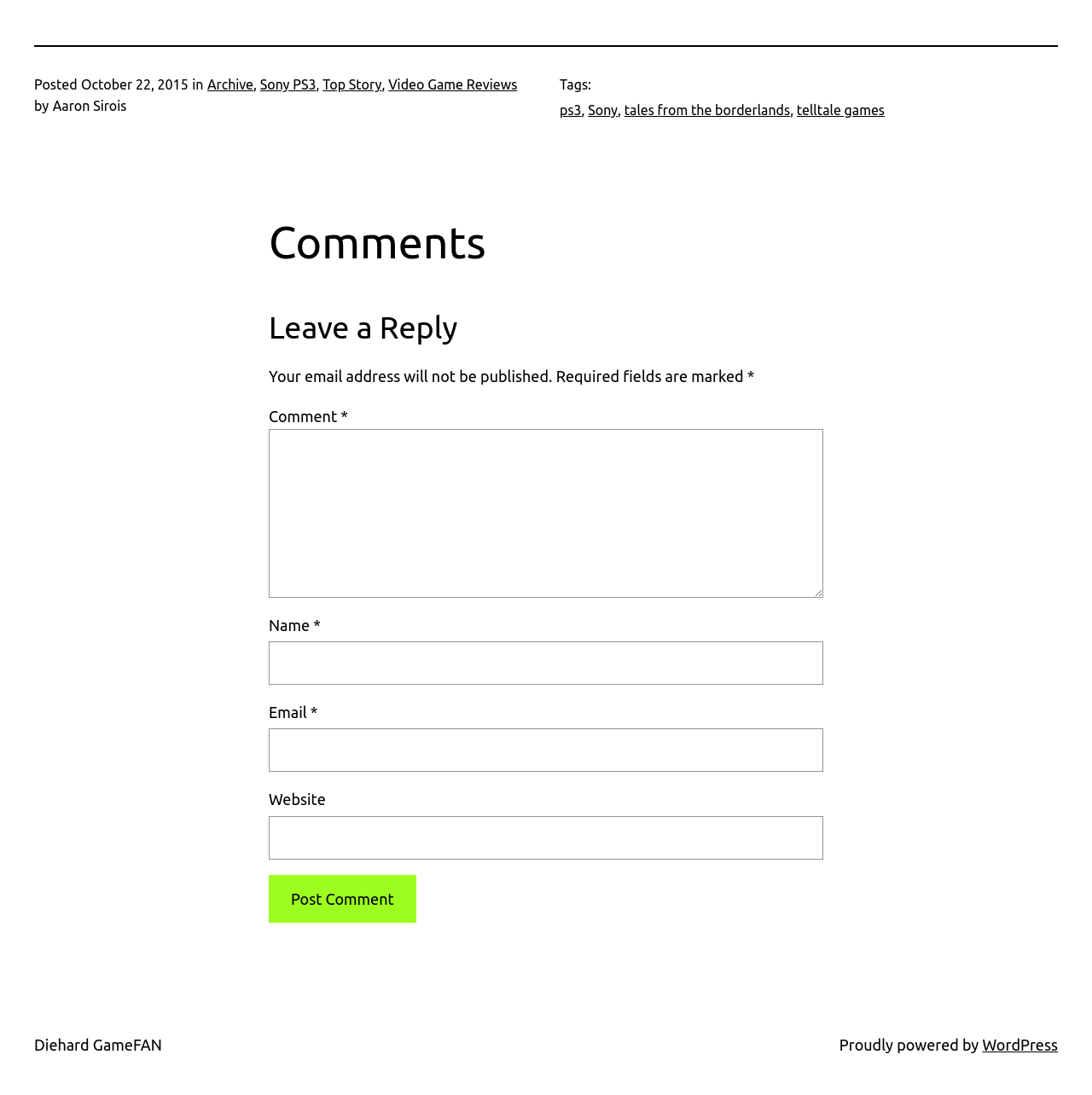Please find the bounding box coordinates (top-left x, top-left y, bottom-right x, bottom-right y) in the screenshot for the UI element described as follows: parent_node: Email * aria-describedby="email-notes" name="email"

[0.246, 0.665, 0.754, 0.705]